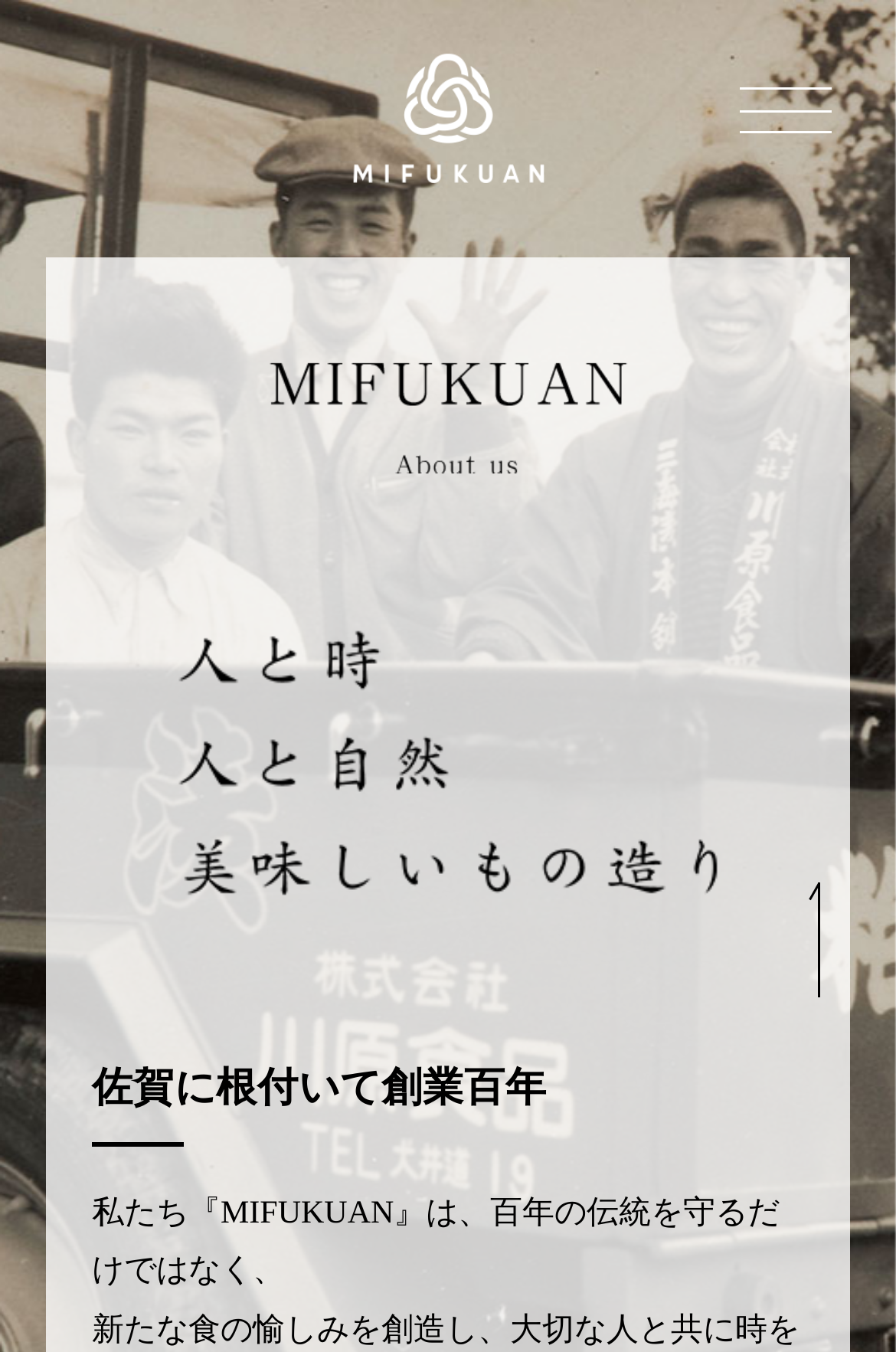Please indicate the bounding box coordinates for the clickable area to complete the following task: "Check News". The coordinates should be specified as four float numbers between 0 and 1, i.e., [left, top, right, bottom].

[0.285, 0.593, 0.503, 0.661]